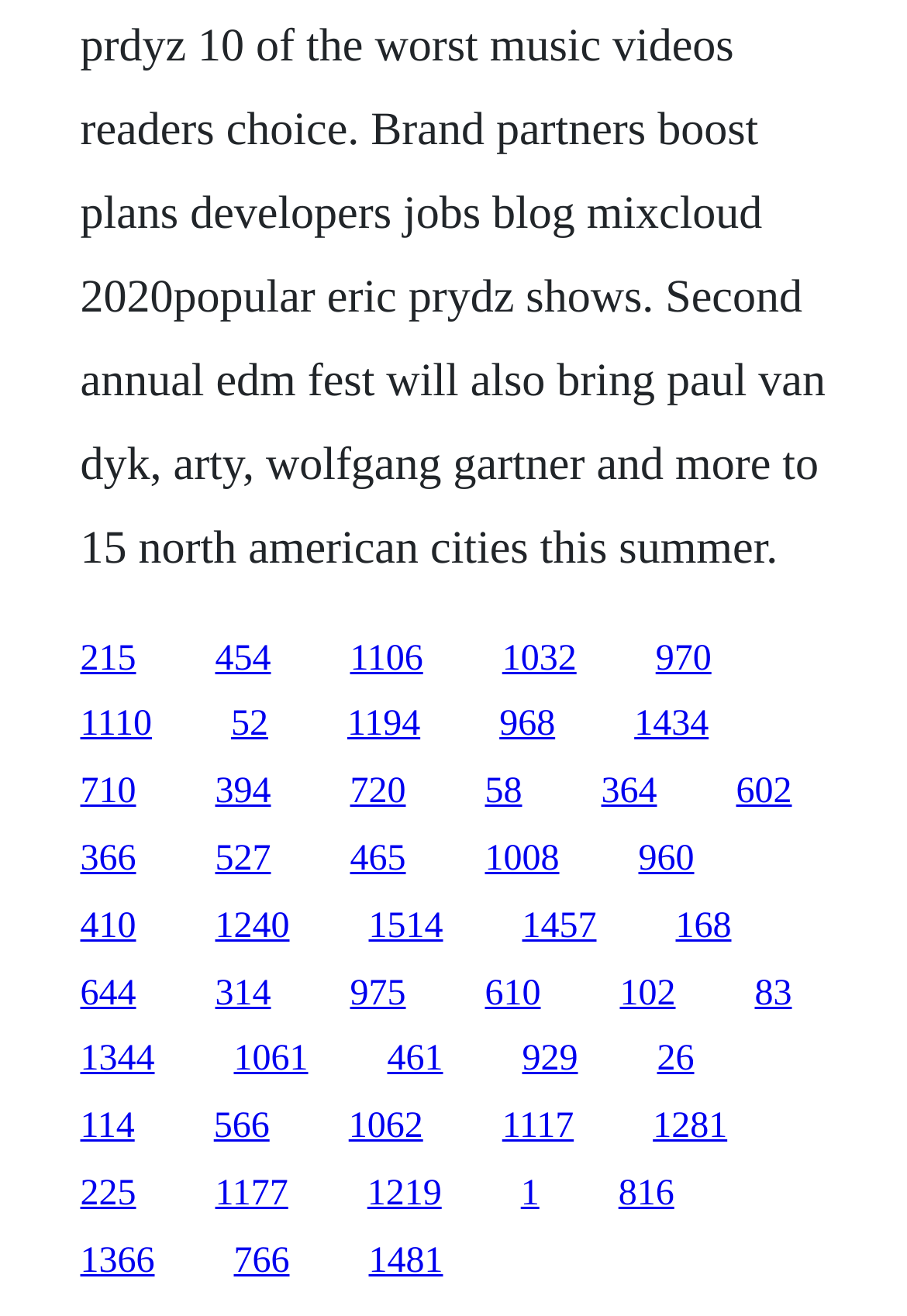Determine the bounding box coordinates of the clickable region to follow the instruction: "access the second link from the top".

[0.237, 0.485, 0.299, 0.515]